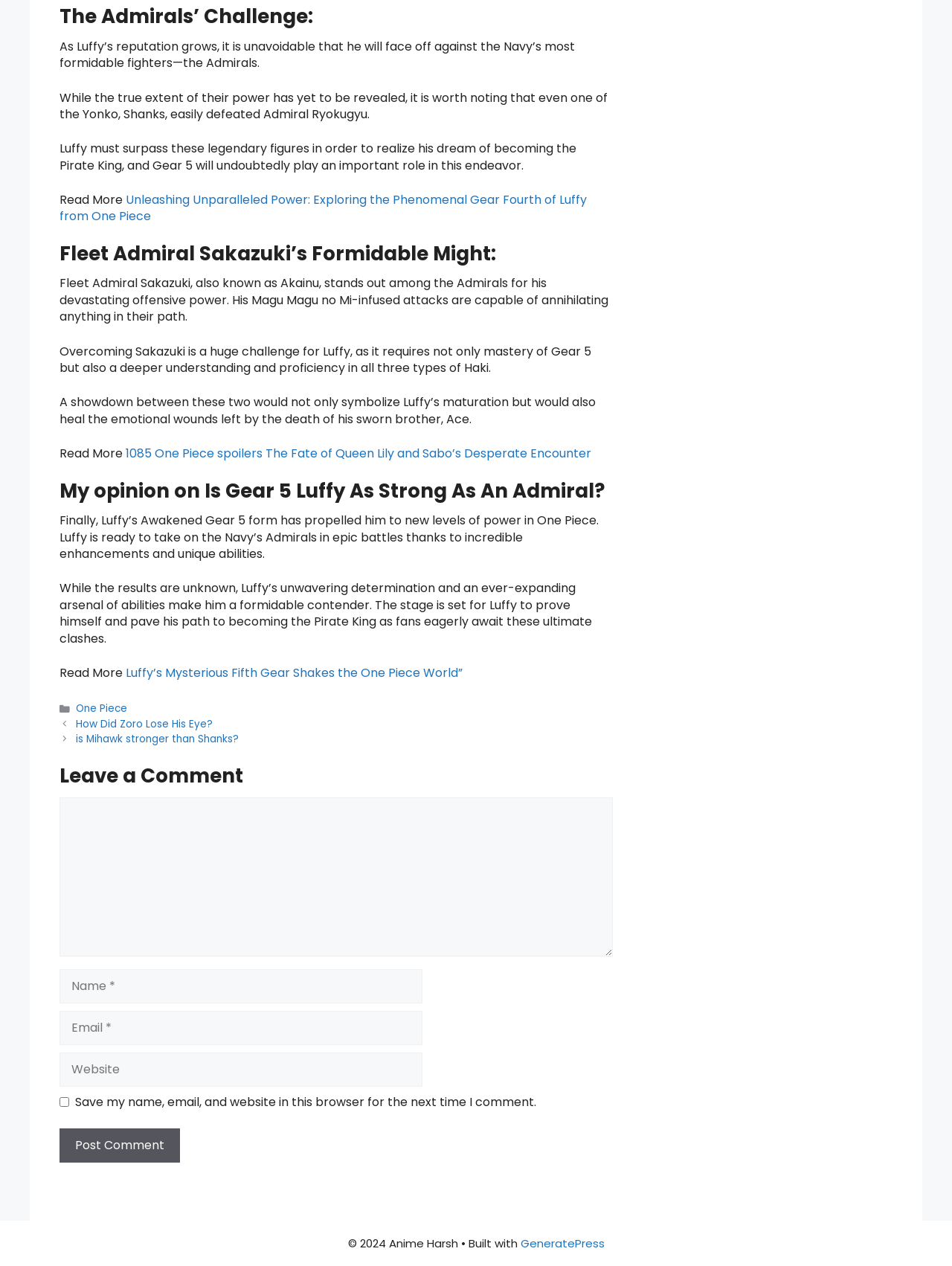What is the topic of the first article?
Look at the image and answer with only one word or phrase.

Luffy's reputation